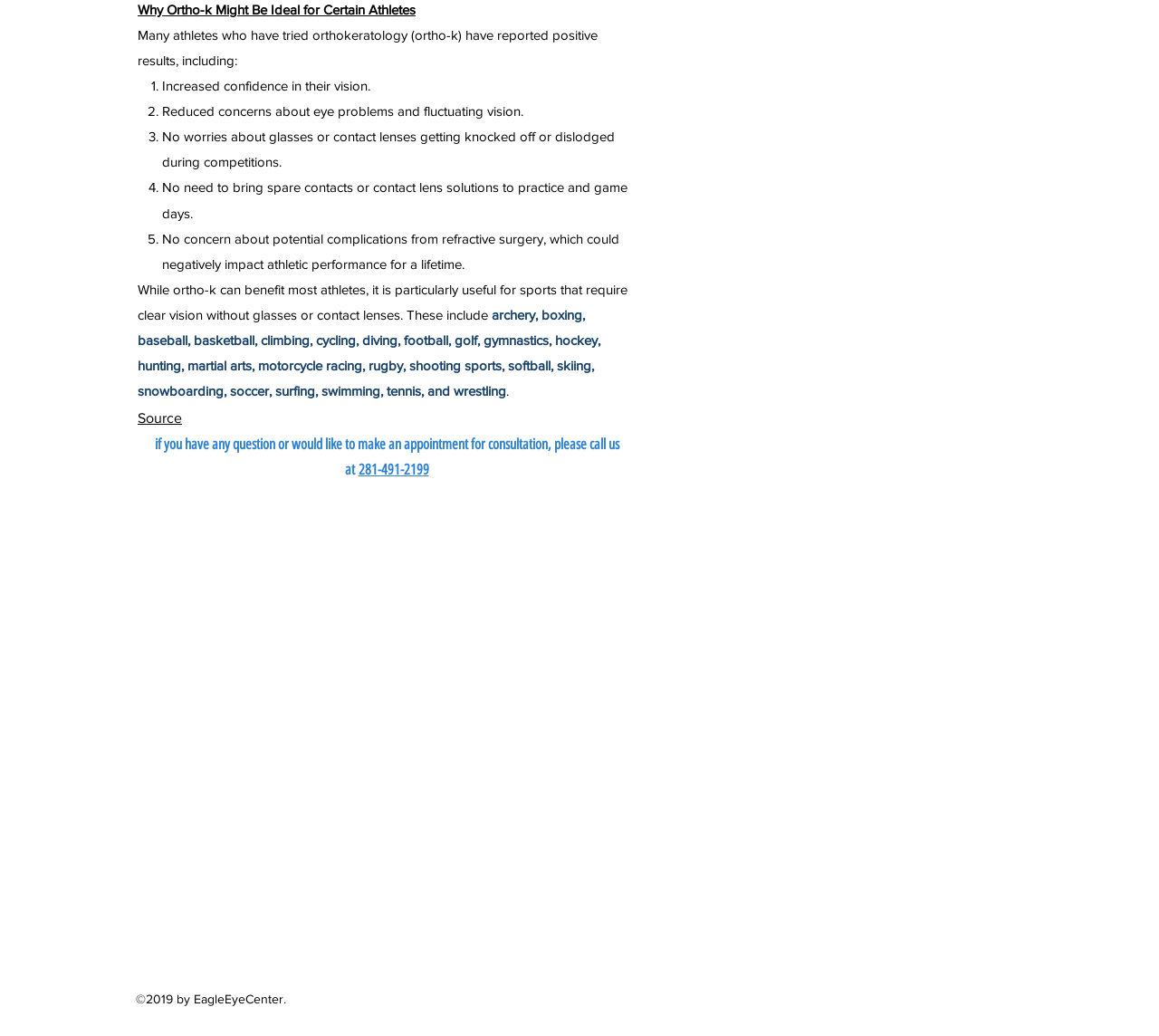What type of sports require clear vision without glasses or contact lenses?
Examine the webpage screenshot and provide an in-depth answer to the question.

The webpage lists several sports that require clear vision without glasses or contact lenses, including archery, boxing, baseball, basketball, climbing, and others.